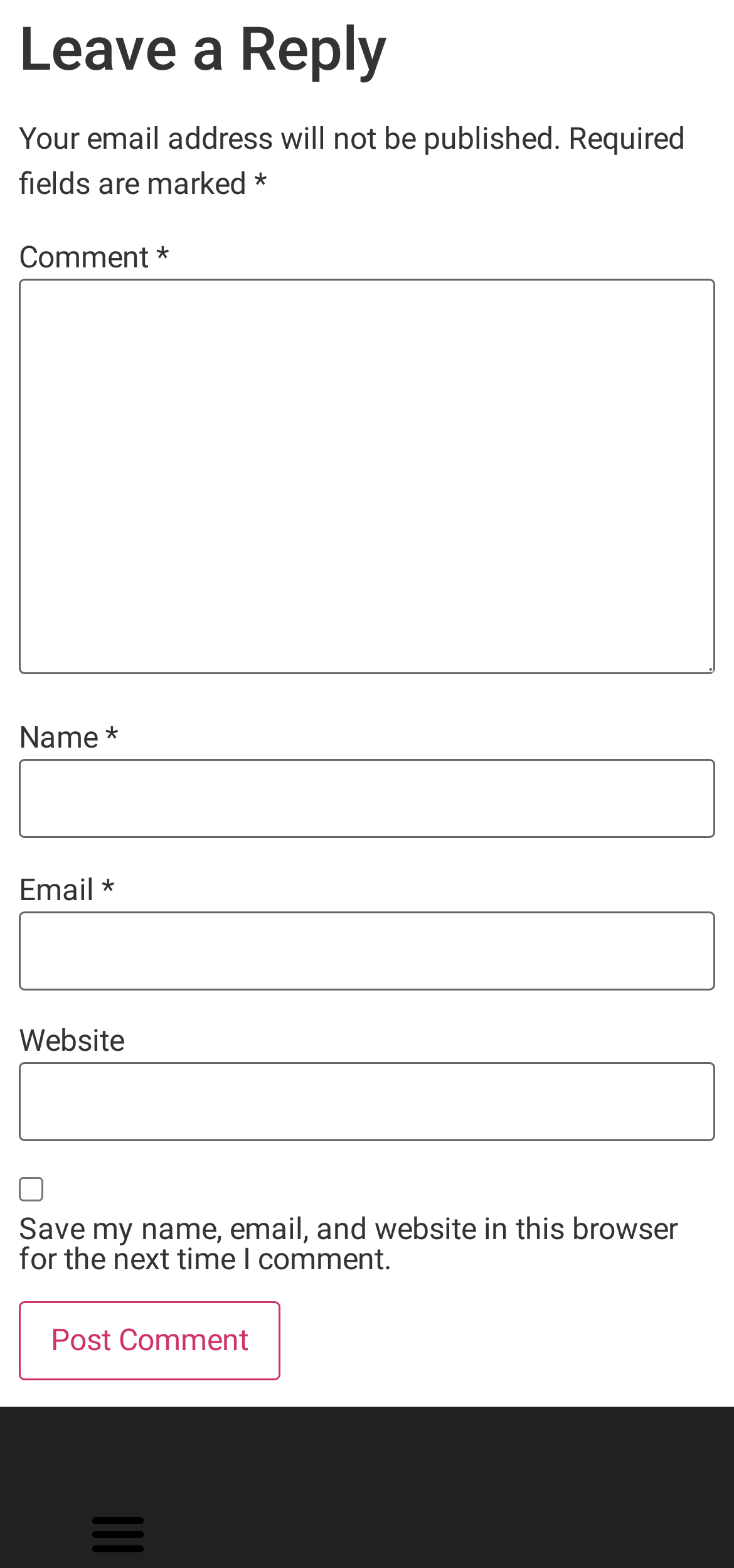Using the webpage screenshot and the element description parent_node: Website name="url", determine the bounding box coordinates. Specify the coordinates in the format (top-left x, top-left y, bottom-right x, bottom-right y) with values ranging from 0 to 1.

[0.026, 0.677, 0.974, 0.728]